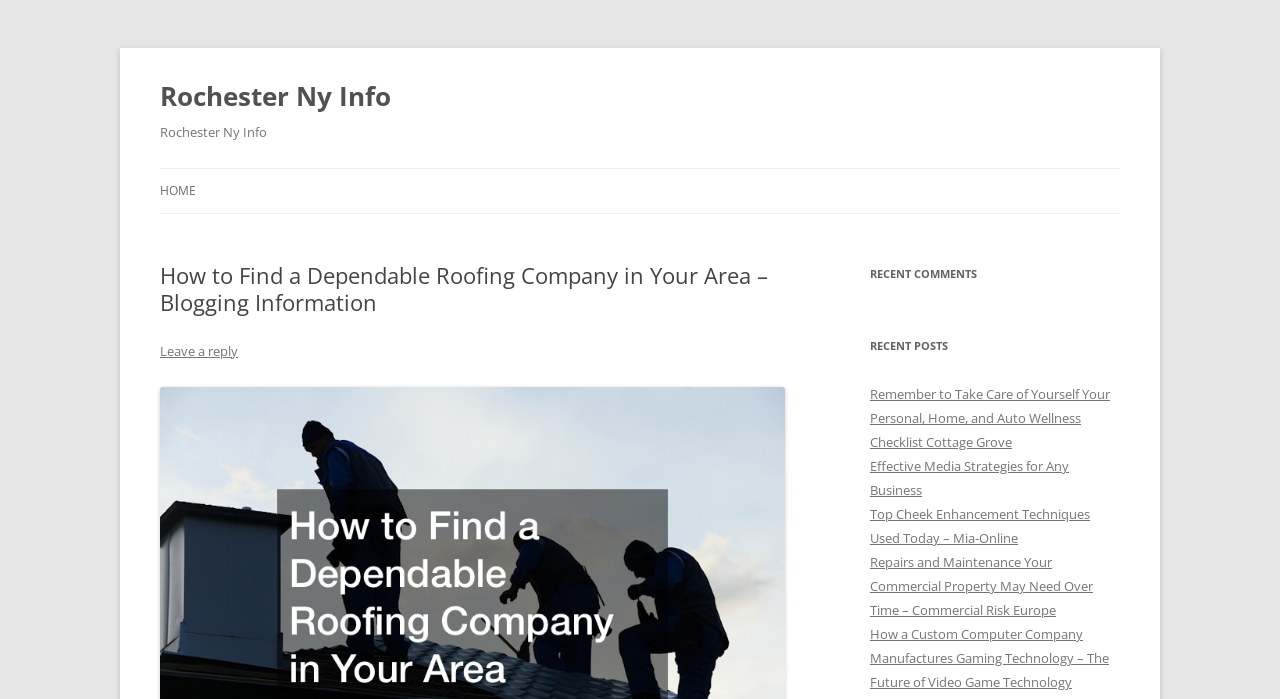Please identify the primary heading on the webpage and return its text.

Rochester Ny Info